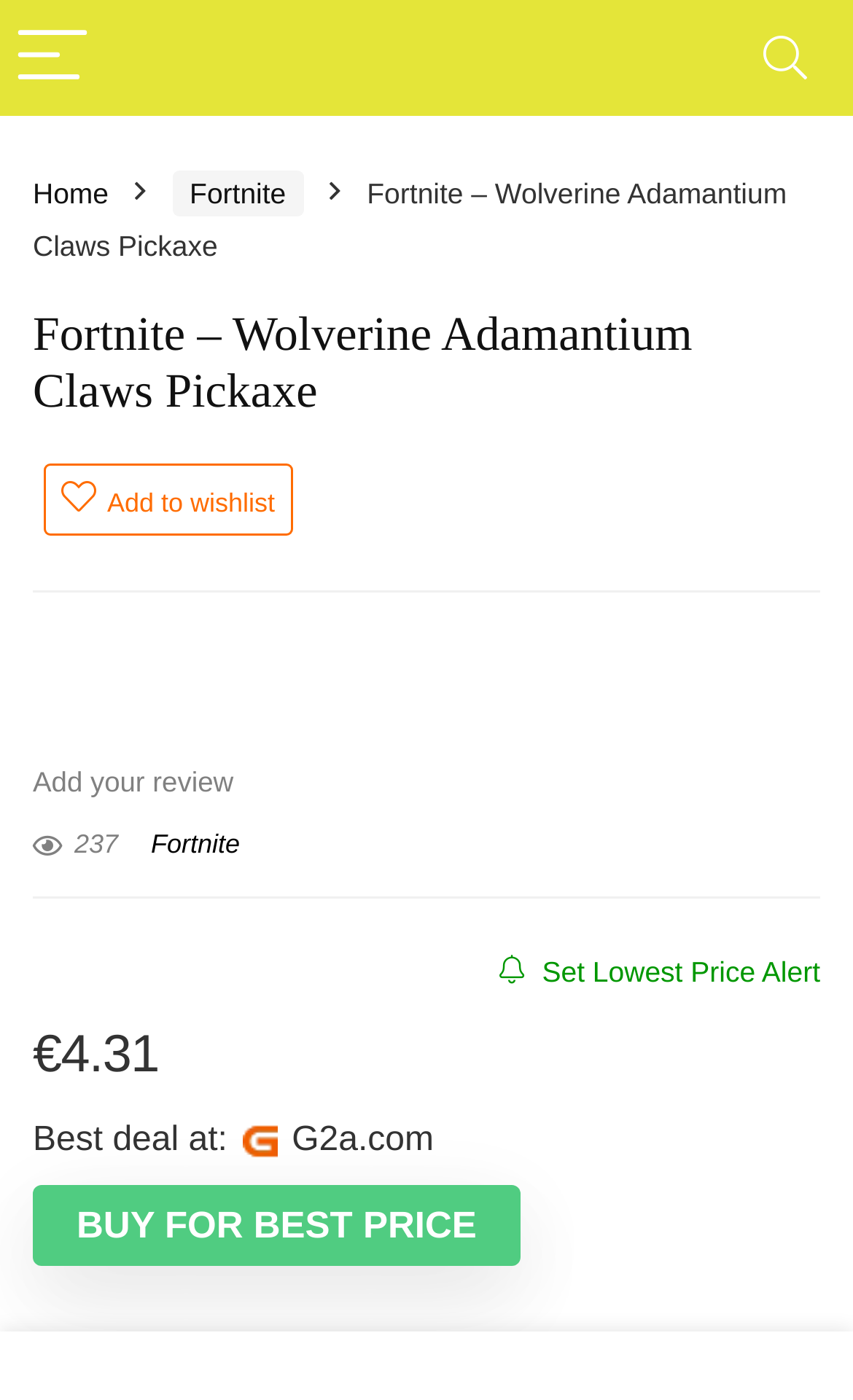Find the bounding box of the web element that fits this description: "0 comments".

None